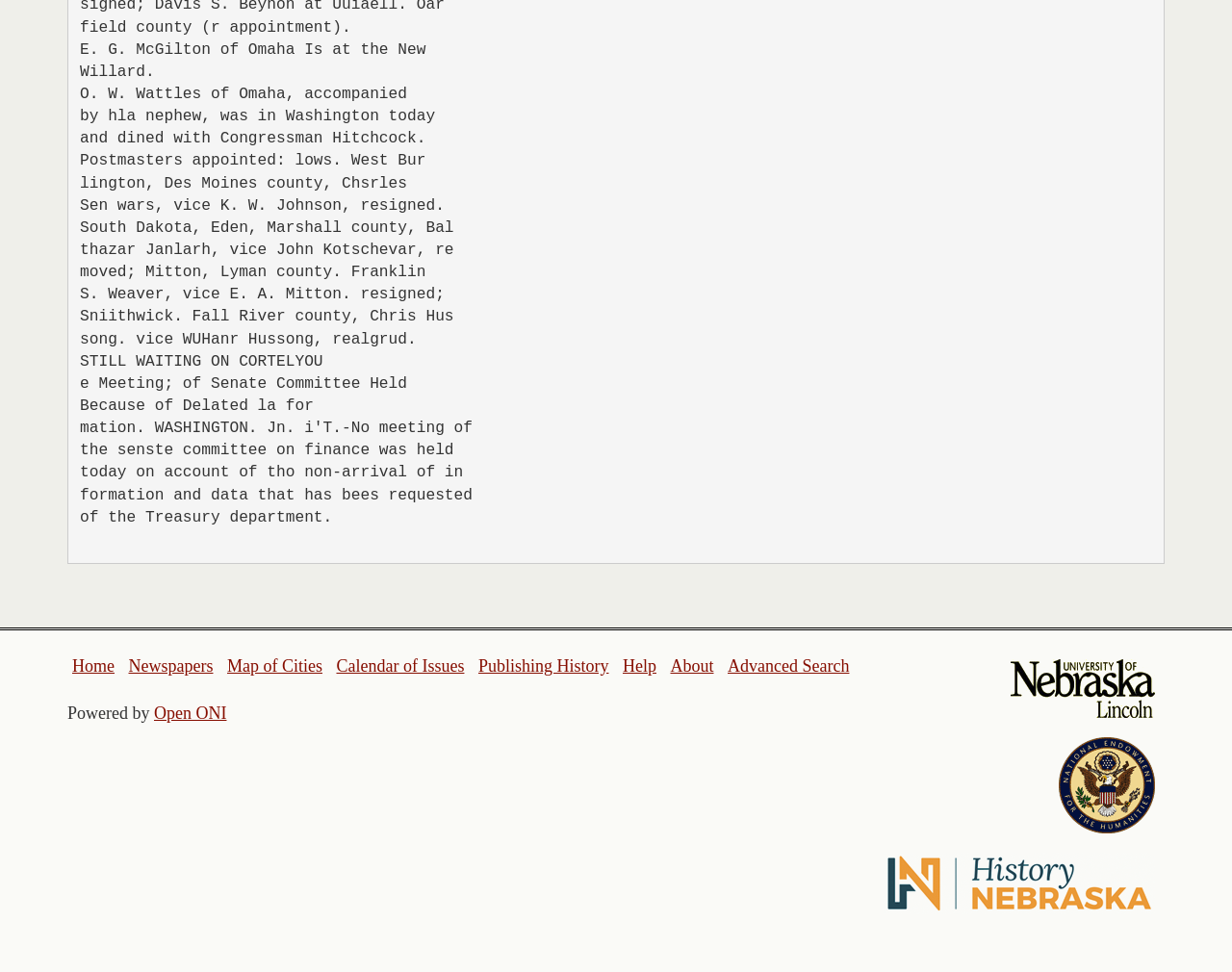Find the bounding box coordinates for the area you need to click to carry out the instruction: "search using advanced search". The coordinates should be four float numbers between 0 and 1, indicated as [left, top, right, bottom].

[0.591, 0.676, 0.689, 0.695]